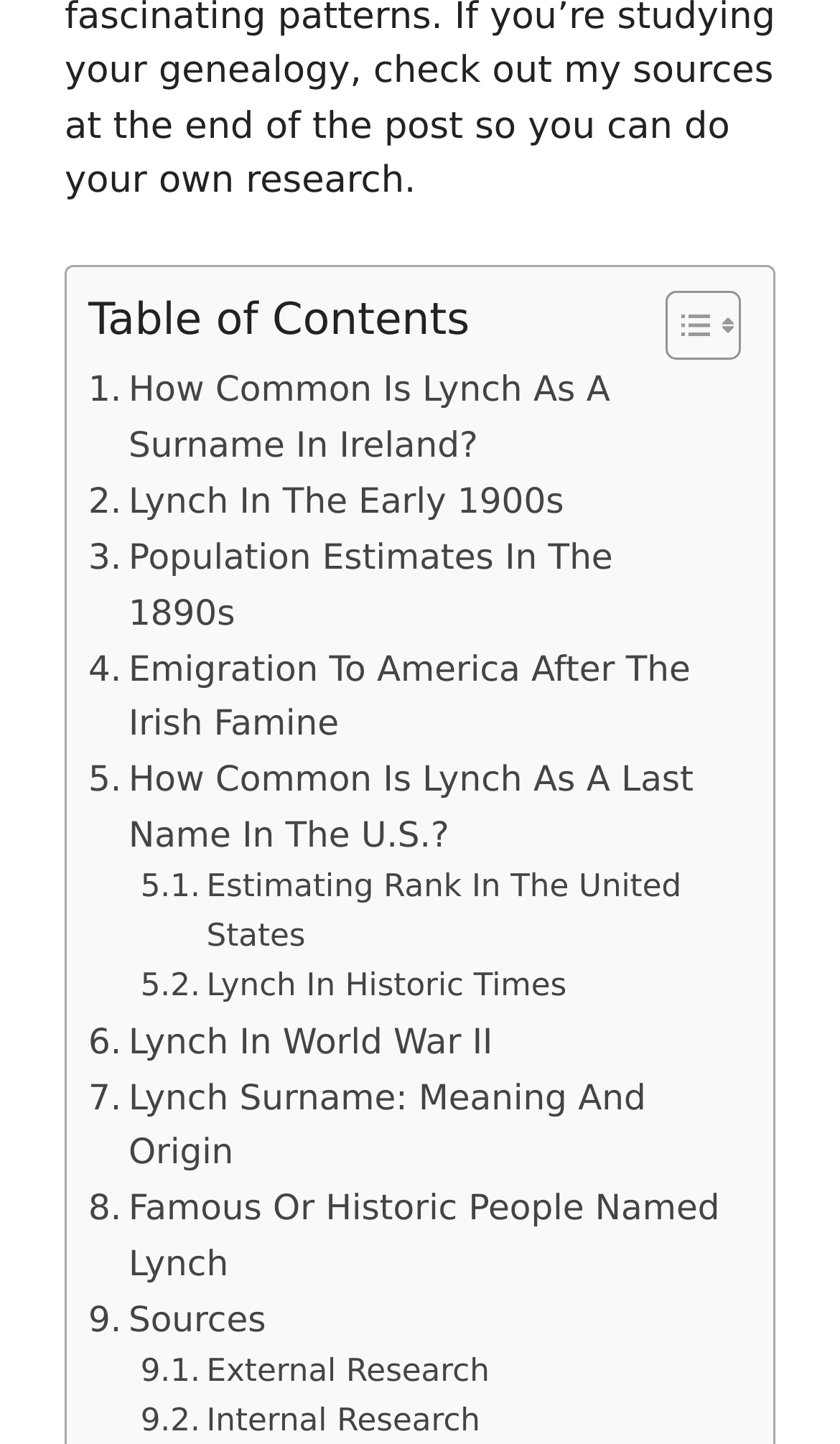Find the bounding box coordinates of the clickable element required to execute the following instruction: "Read about Lynch as a surname in Ireland". Provide the coordinates as four float numbers between 0 and 1, i.e., [left, top, right, bottom].

[0.105, 0.251, 0.869, 0.328]